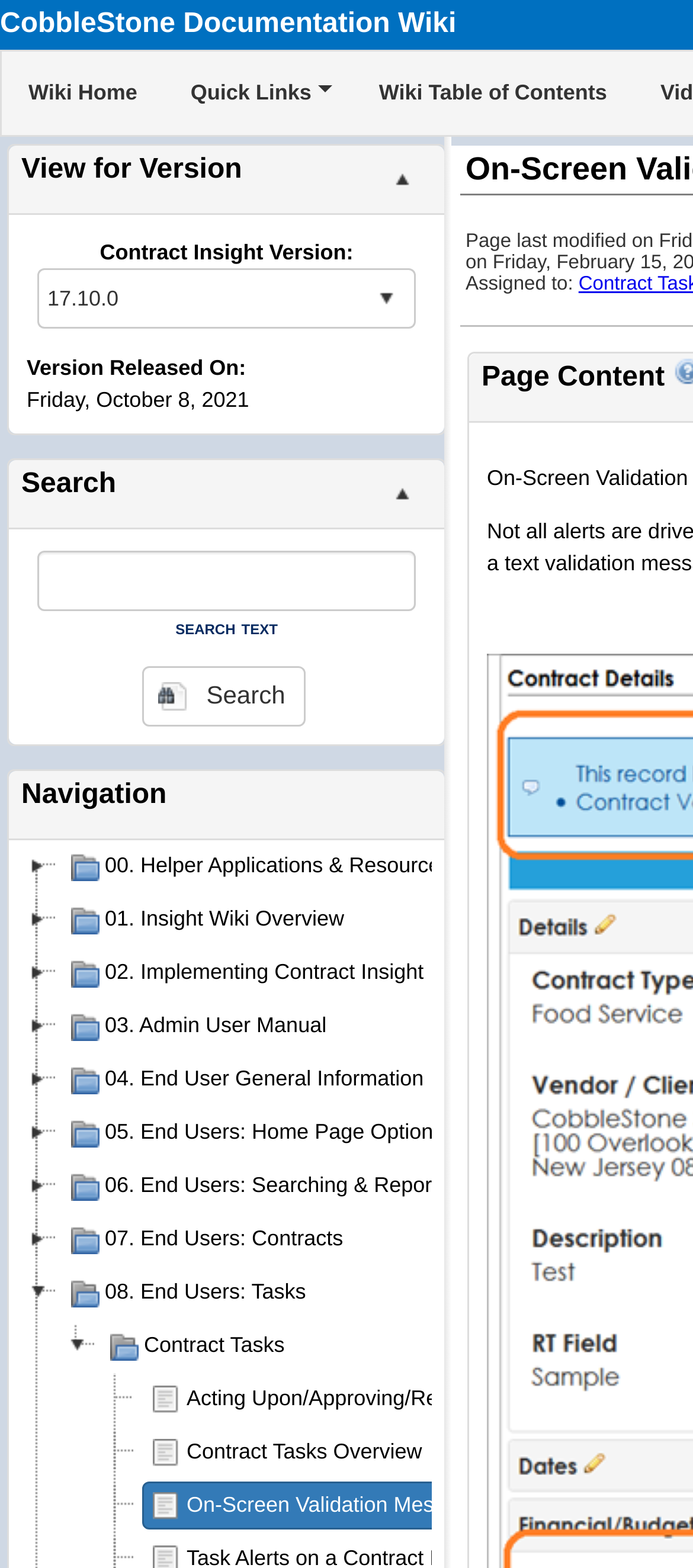Predict the bounding box for the UI component with the following description: "On-Screen Validation Messages".

[0.205, 0.945, 0.731, 0.976]